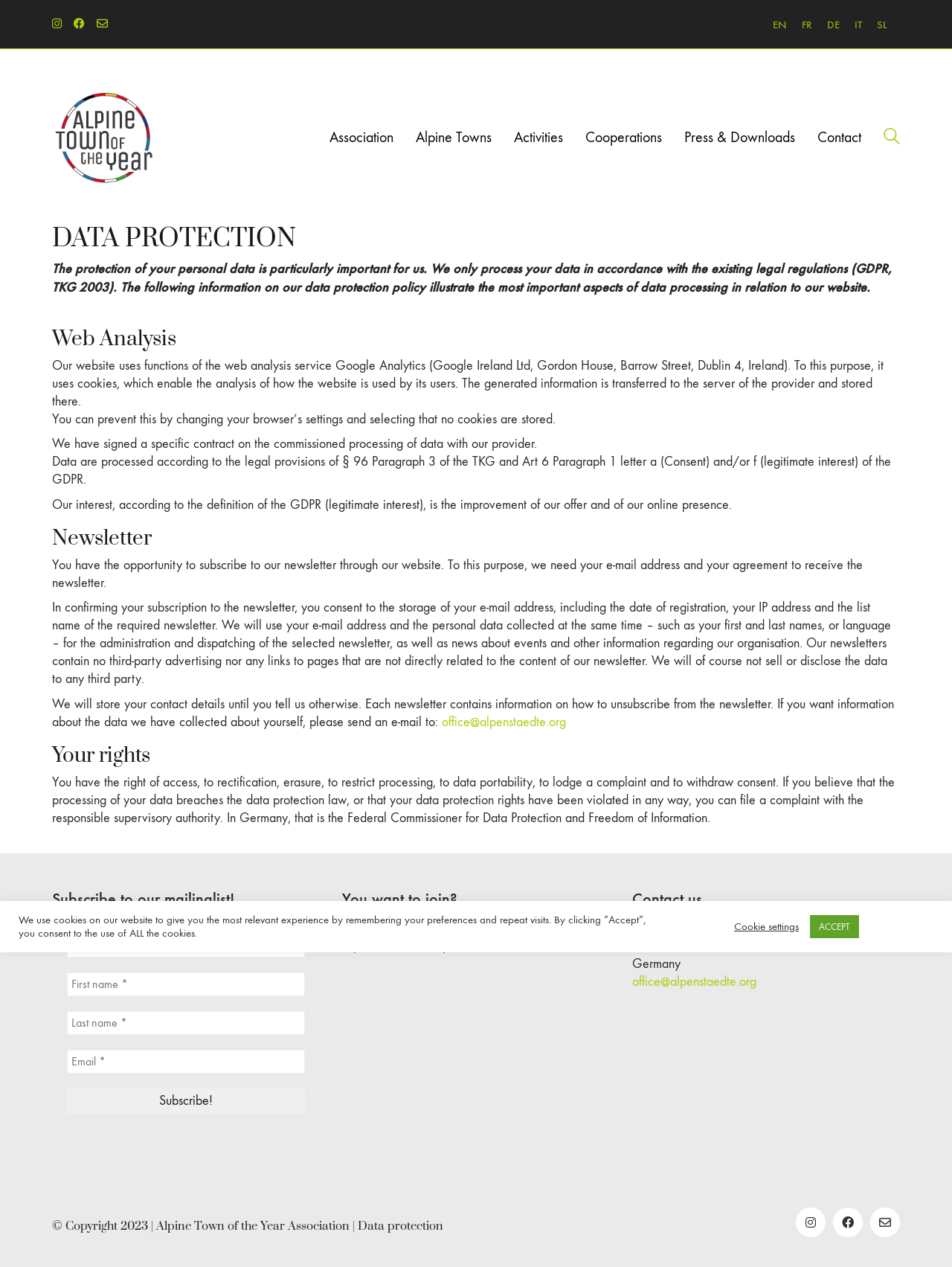Find the bounding box coordinates of the clickable area that will achieve the following instruction: "Subscribe to the newsletter".

[0.07, 0.859, 0.32, 0.879]